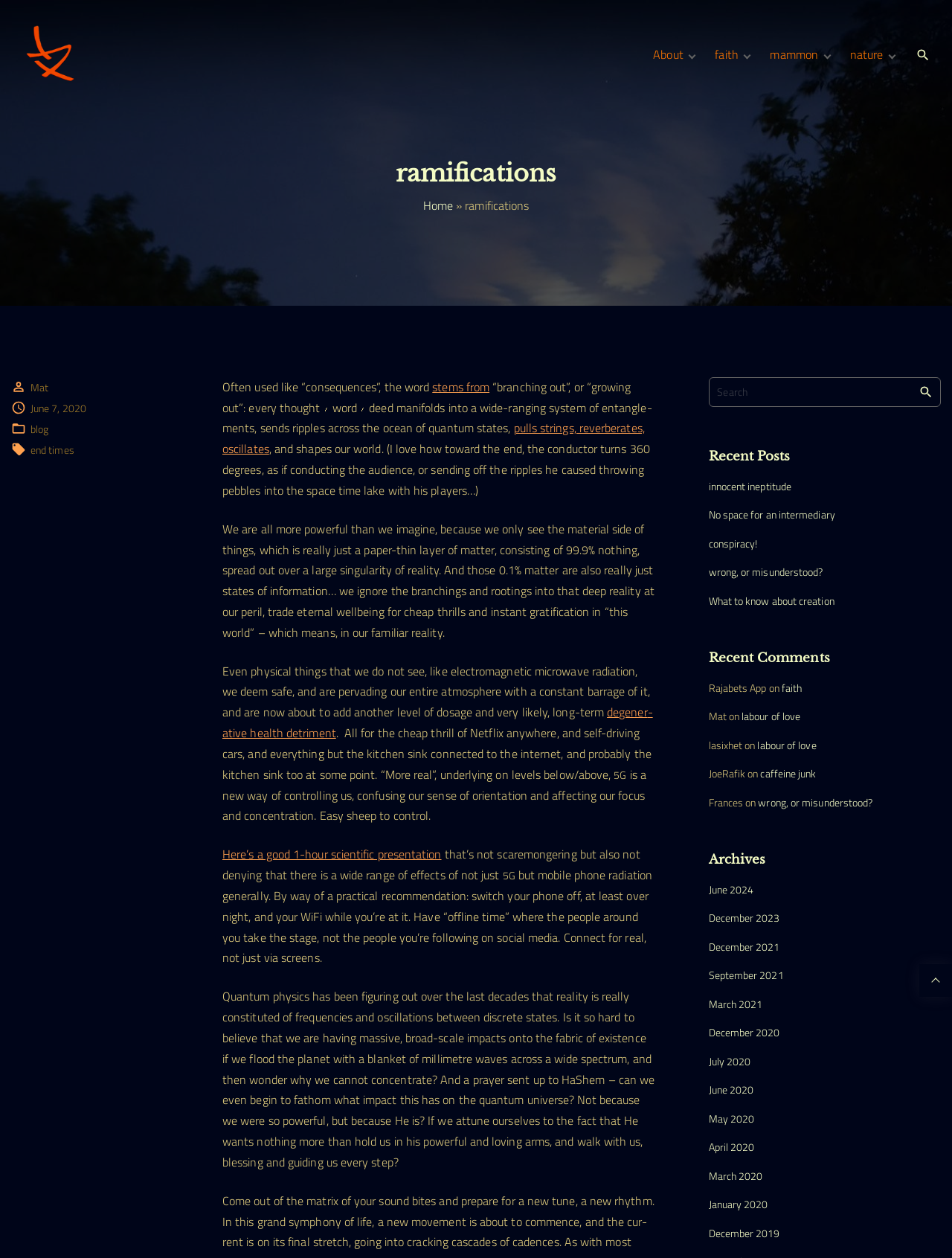What is the most recent archive month?
Using the image, provide a concise answer in one word or a short phrase.

June 2024